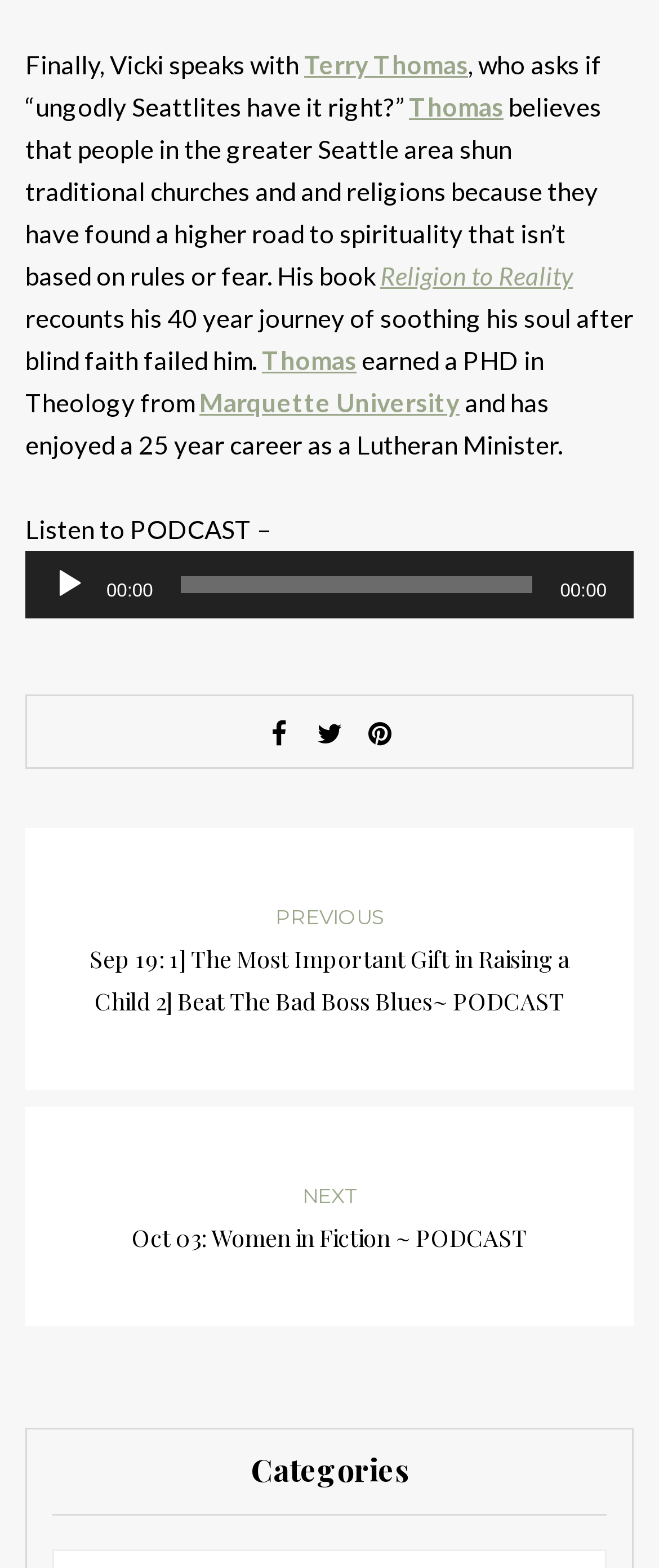Provide a brief response to the question below using one word or phrase:
Who is the author of the book 'Religion to Reality'?

Thomas